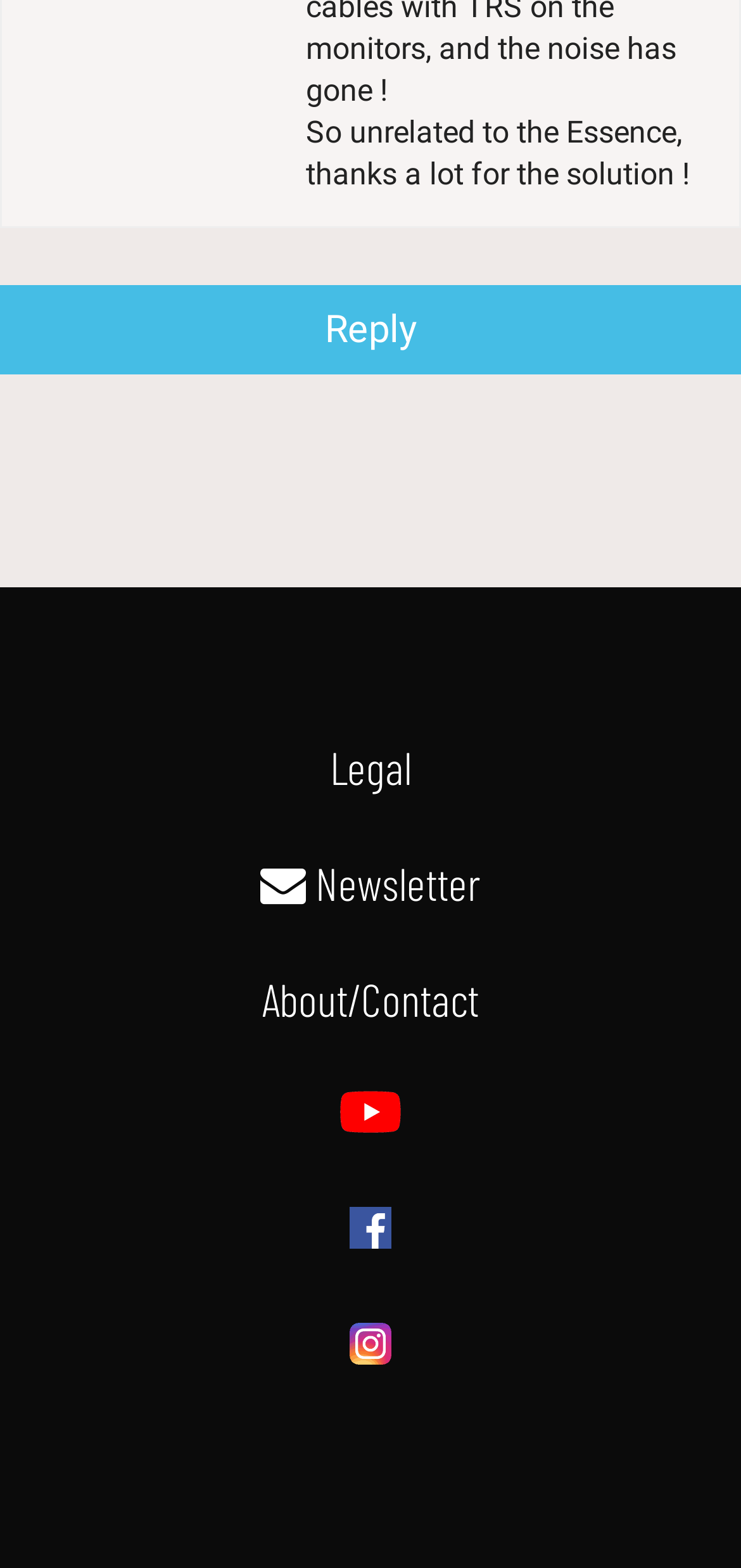From the screenshot, find the bounding box of the UI element matching this description: "parent_node: Legal". Supply the bounding box coordinates in the form [left, top, right, bottom], each a float between 0 and 1.

[0.205, 0.674, 0.795, 0.748]